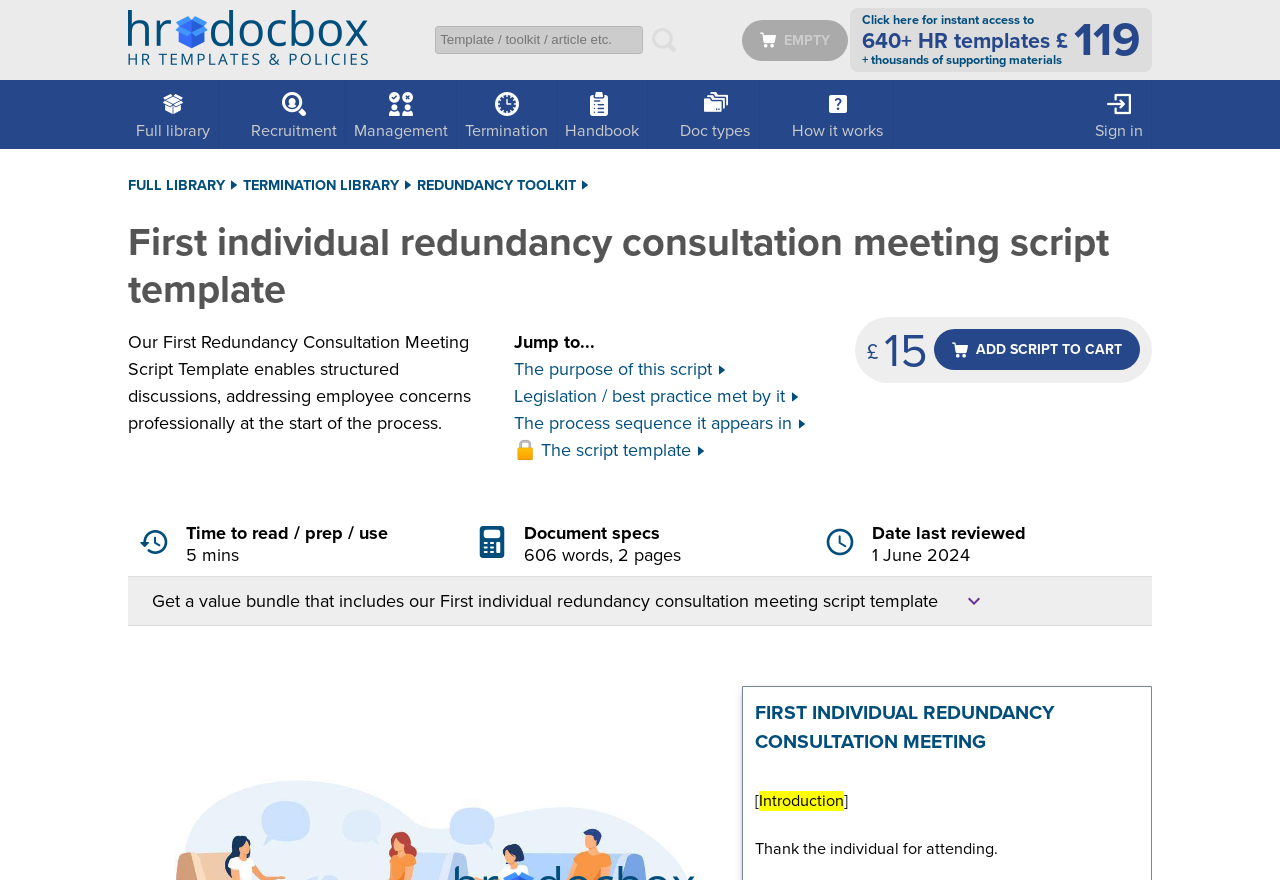Based on the image, please elaborate on the answer to the following question:
What is the purpose of this script?

I found the answer by looking at the StaticText element on the webpage, which says 'Our First Redundancy Consultation Meeting Script Template enables structured discussions, addressing employee concerns professionally at the start of the process.' This sentence clearly indicates the purpose of the script template.